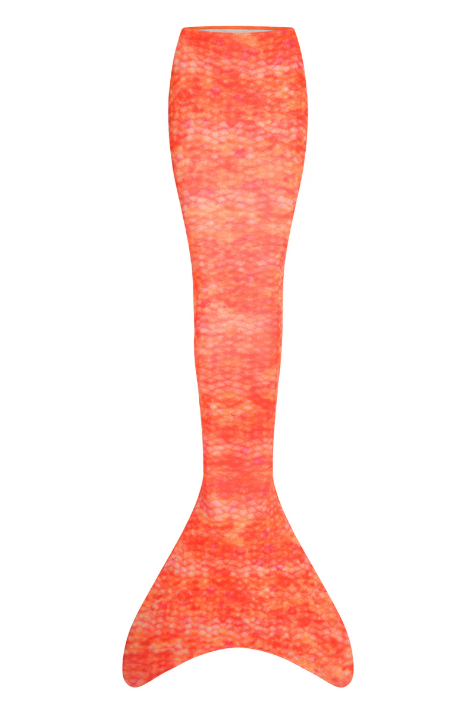Generate a detailed caption for the image.

The image showcases "The Charlotte Mermaid Tail," an enchanting accessory perfect for beach outings and poolside fun. This vibrant tail features a stunning combination of orange and golden hues that evoke the beauty of sunsets and tropical drinks. With its flexible and durable design, it promises comfort whether you're swimming or simply lounging. Ideal for young mermaid enthusiasts, this tail is a delightful way to embrace the spirit of the sea.